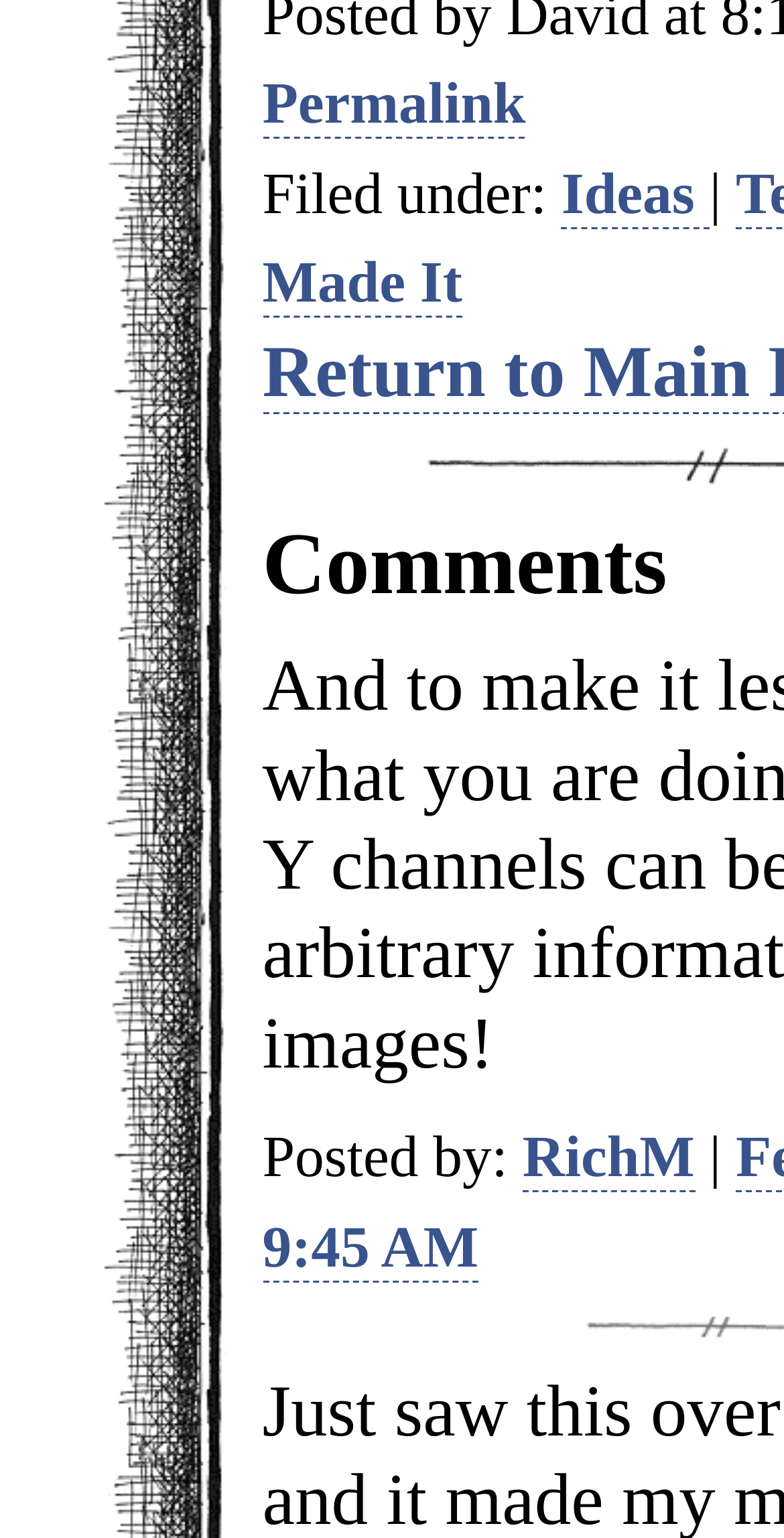Determine the bounding box coordinates of the UI element described by: "RichM".

[0.666, 0.732, 0.886, 0.776]